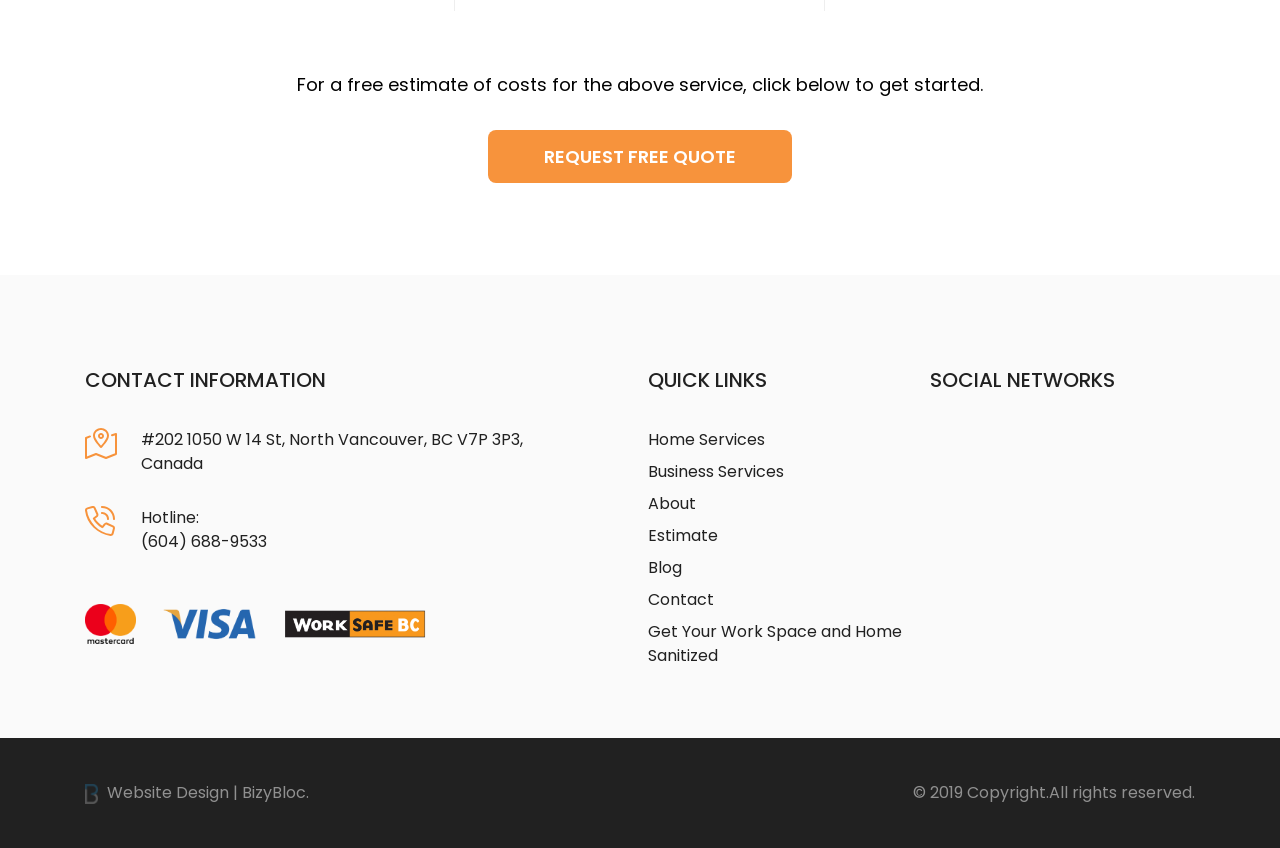Please locate the bounding box coordinates of the element that should be clicked to complete the given instruction: "Get home services".

[0.506, 0.505, 0.598, 0.532]